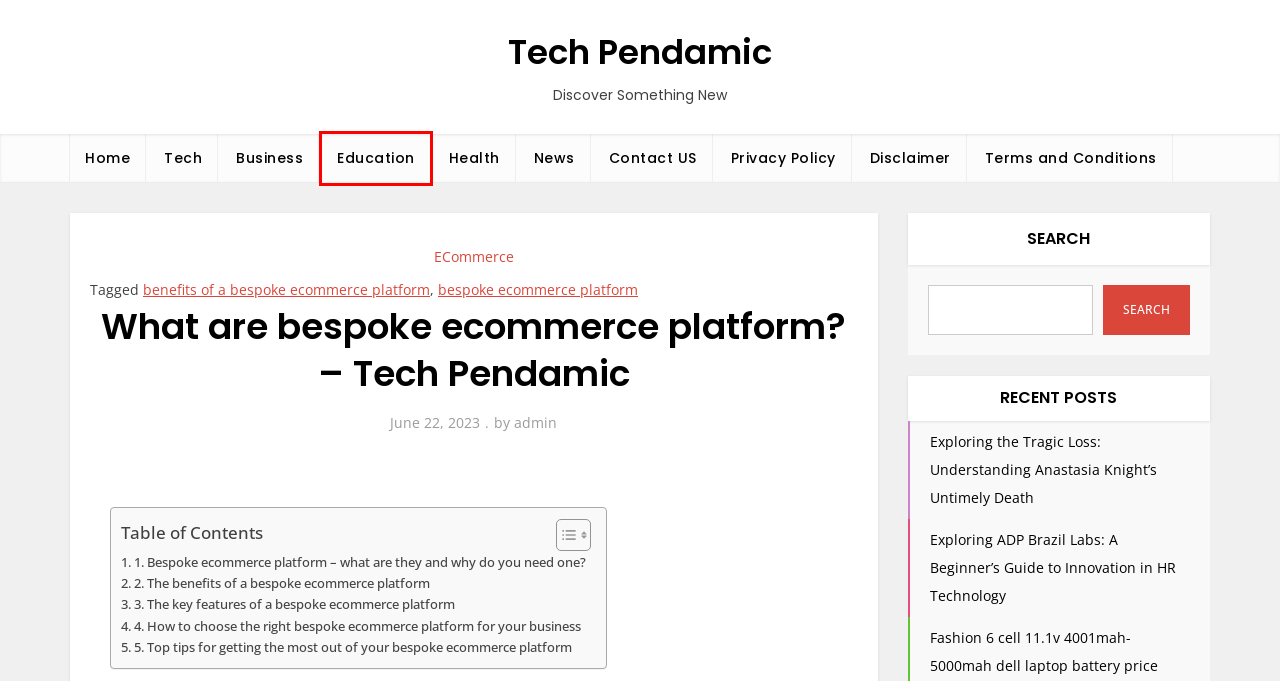You are given a screenshot of a webpage with a red rectangle bounding box around a UI element. Select the webpage description that best matches the new webpage after clicking the element in the bounding box. Here are the candidates:
A. Exploring the Tragic Loss: Understanding Anastasia Knight's Untimely Death
B. admin, Author at Tech Pendamic
C. bespoke ecommerce platform Archives - Tech Pendamic
D. Fashion 6 cell 11.1v 4001mah-5000mah dell laptop battery price
E. Privacy Policy
F. Education Archives - Tech Pendamic
G. ECommerce Archives - Tech Pendamic
H. Tech Archives - Tech Pendamic

F